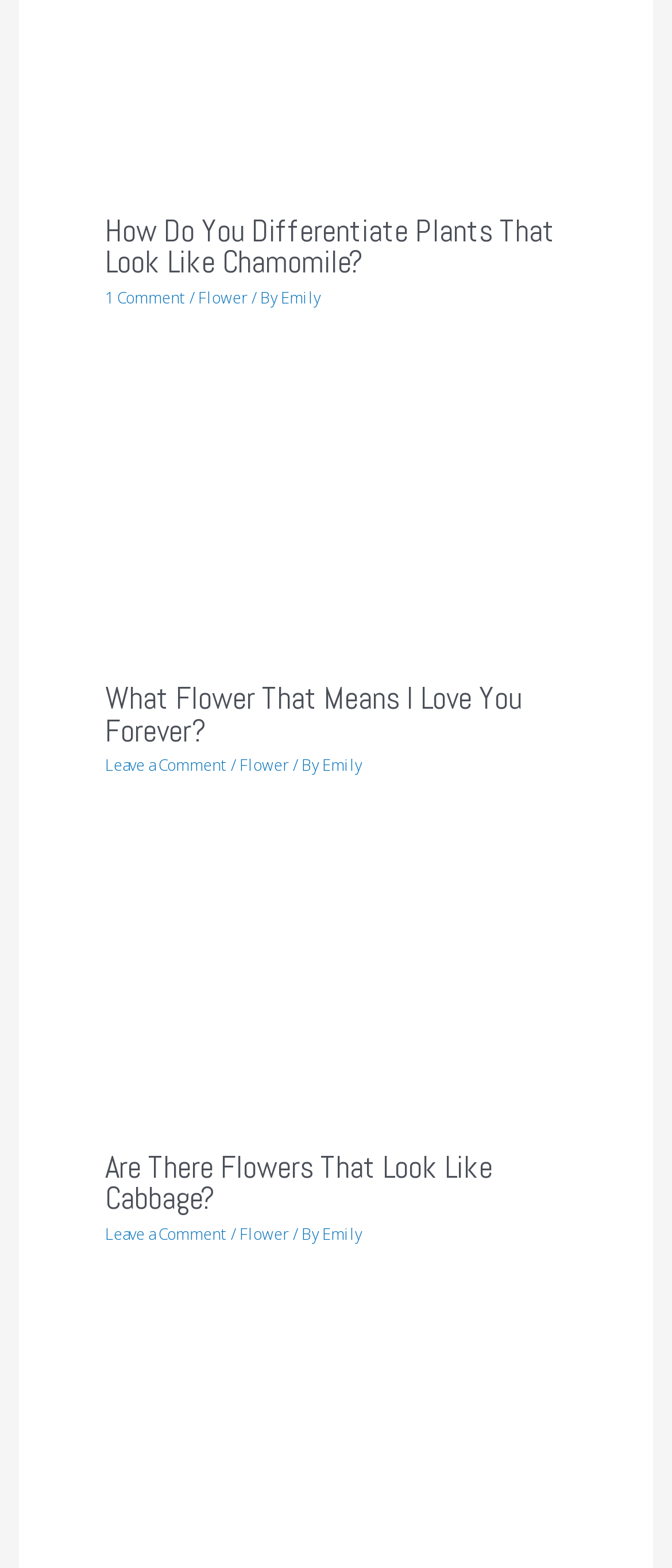Locate the bounding box coordinates of the element that should be clicked to execute the following instruction: "Read more about How Do You Differentiate Plants That Look Like Chamomile?".

[0.156, 0.015, 0.844, 0.045]